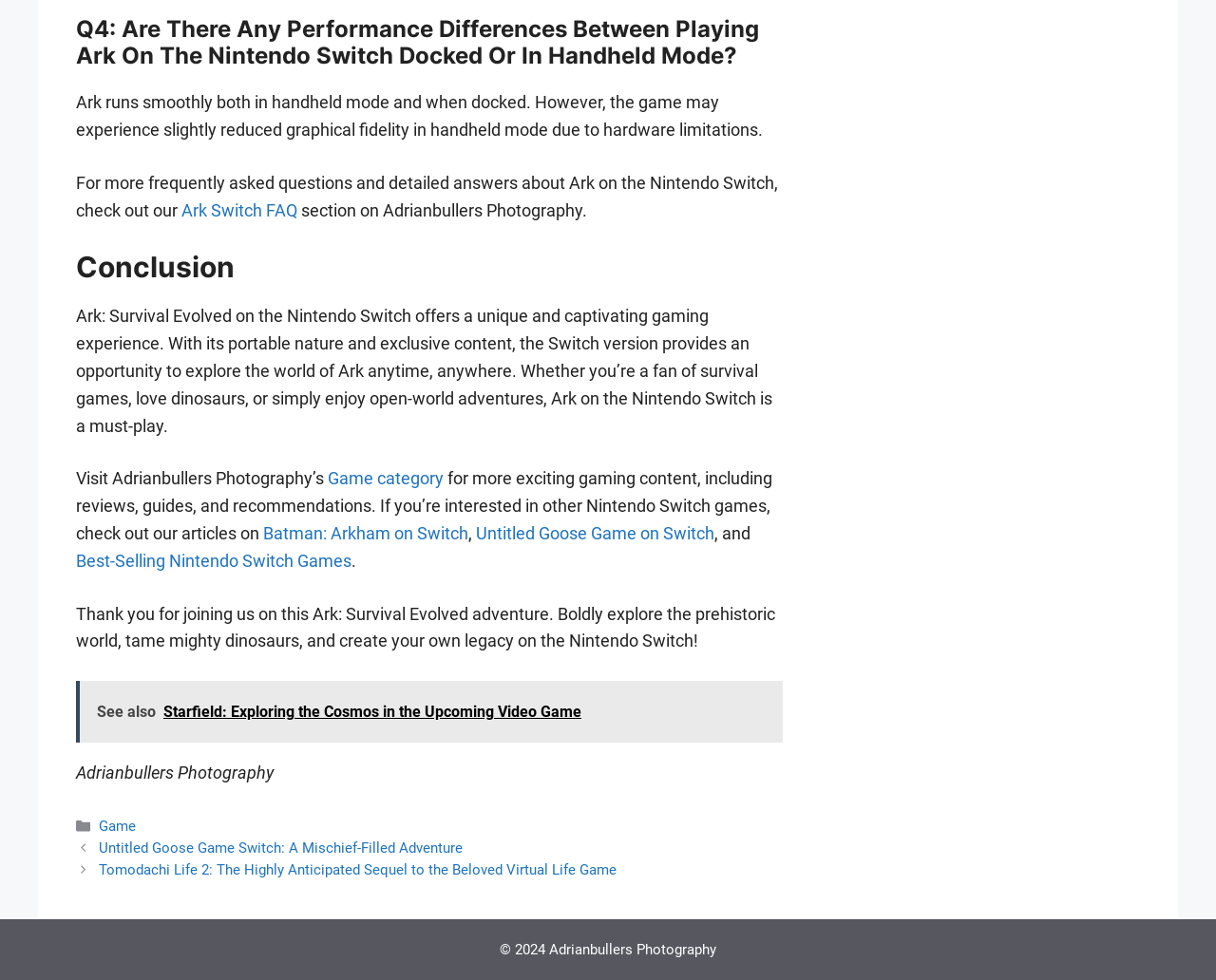Locate the bounding box coordinates of the clickable part needed for the task: "Read more about 'Batman: Arkham on Switch'".

[0.216, 0.534, 0.385, 0.554]